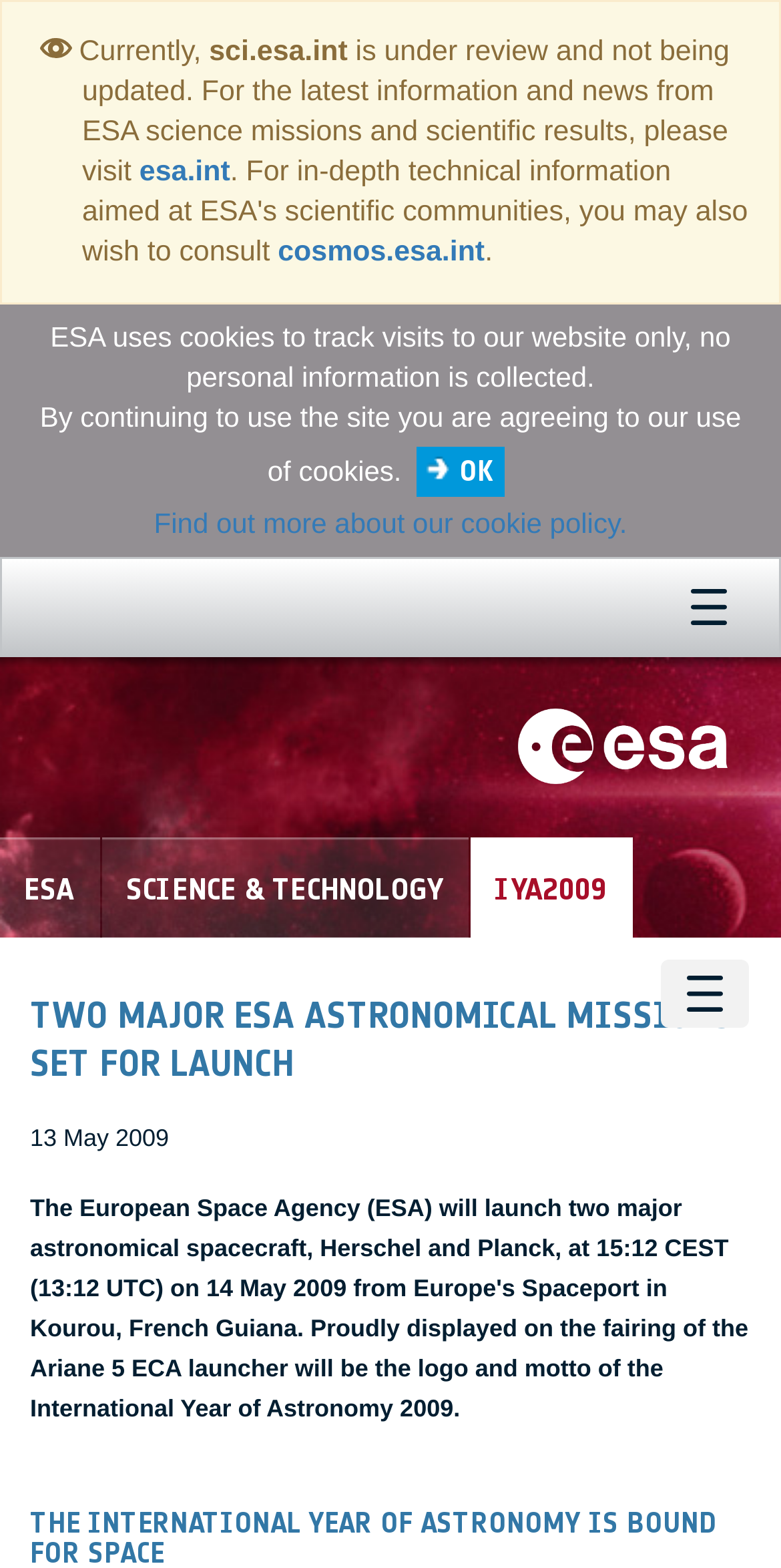From the screenshot, find the bounding box of the UI element matching this description: "Toggle navigation". Supply the bounding box coordinates in the form [left, top, right, bottom], each a float between 0 and 1.

[0.856, 0.367, 0.959, 0.408]